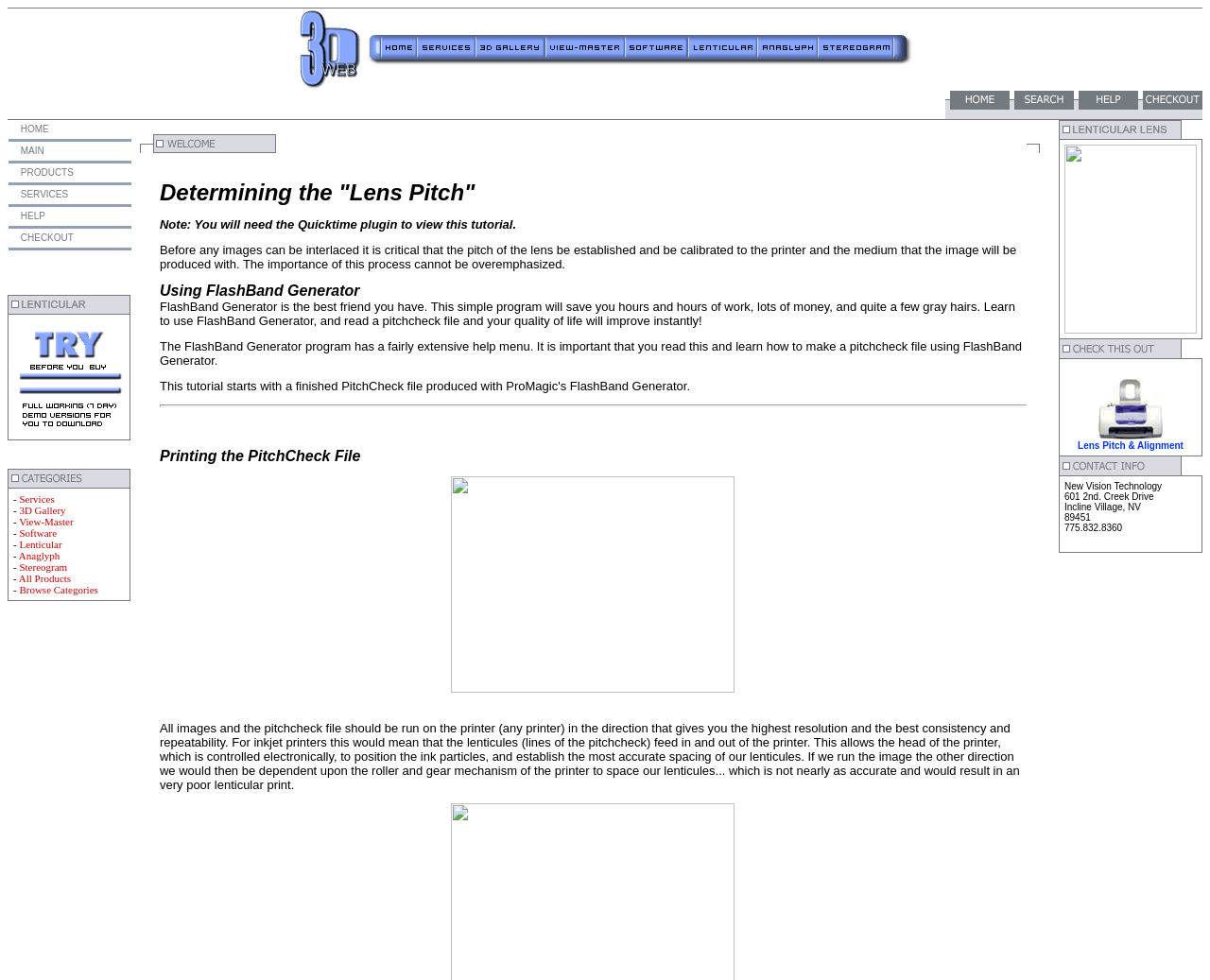Please locate the bounding box coordinates of the element that should be clicked to complete the given instruction: "Click the link with a small image".

[0.302, 0.043, 0.345, 0.056]